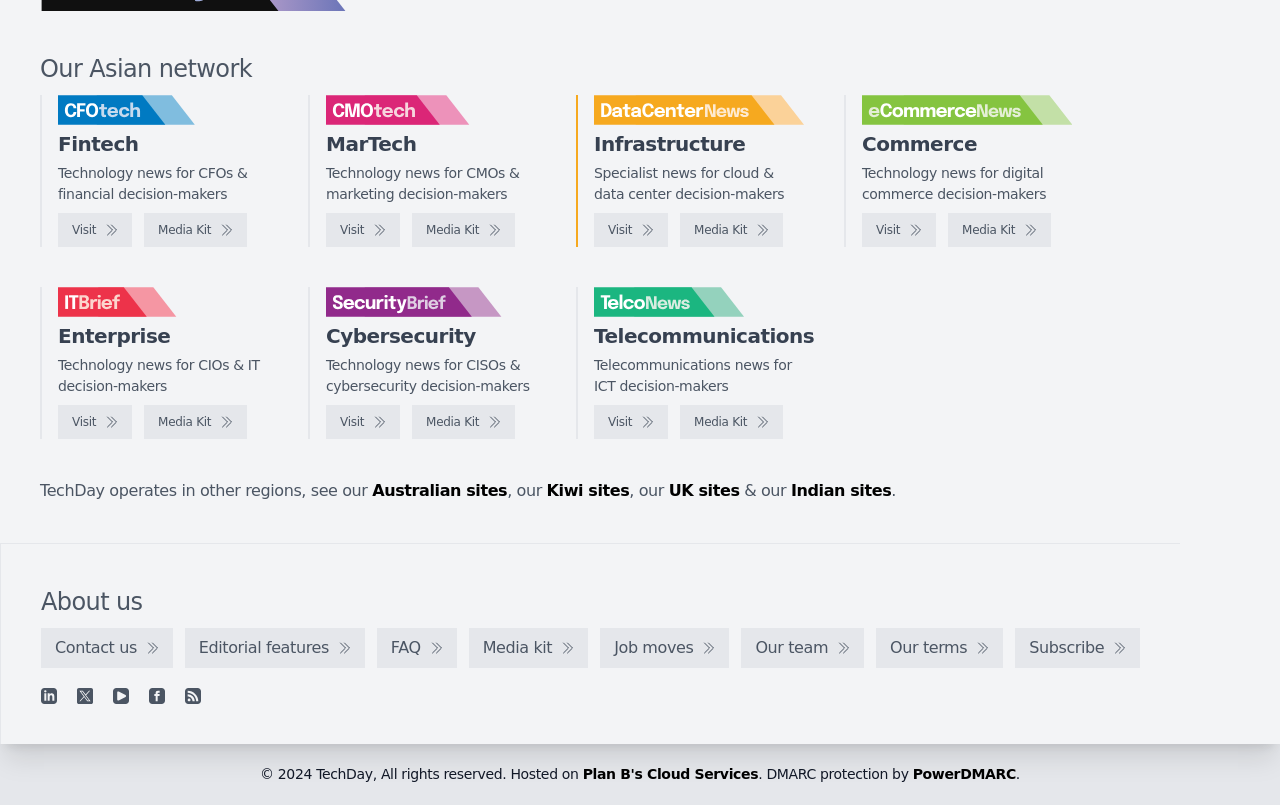How many regions does TechDay operate in?
Could you answer the question with a detailed and thorough explanation?

I can see a section at the bottom of the page that mentions 'TechDay operates in other regions, see our Australian sites, our Kiwi sites, UK sites & our Indian sites.' This suggests that TechDay operates in at least four regions.